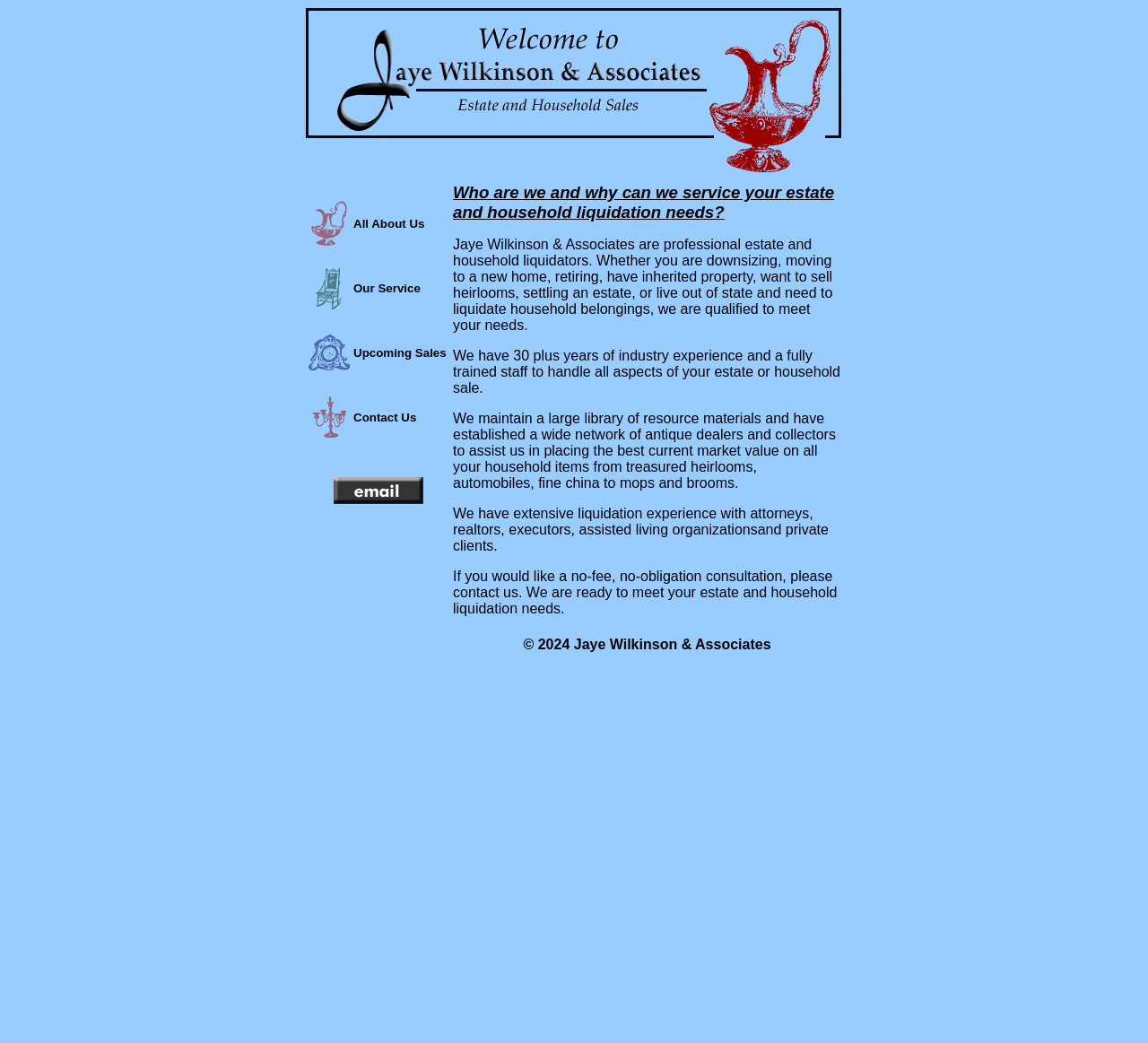Explain the features and main sections of the webpage comprehensively.

The webpage is about Jaye Wilkinson and Associates, a professional estate and household liquidation service. At the top of the page, there are two images, one on the left and one on the right, which are likely the company's logo or branding elements. 

Below the images, there is a navigation menu with five links: "All About Us", "Our Service", "Upcoming Sales", "Contact Us", and an empty link. Each link has an accompanying image. The menu is divided into two columns, with the links and images arranged in a table layout.

To the right of the navigation menu, there is a large block of text that describes the company's services and expertise. The text explains that Jaye Wilkinson and Associates are professional estate and household liquidators with over 30 years of industry experience. They have a fully trained staff and a wide network of antique dealers and collectors to help clients get the best market value for their household items. The text also mentions that the company has extensive experience working with attorneys, realtors, executors, assisted living organizations, and private clients.

At the bottom of the page, there is a copyright notice that reads "© 2024 Jaye Wilkinson & Associates".